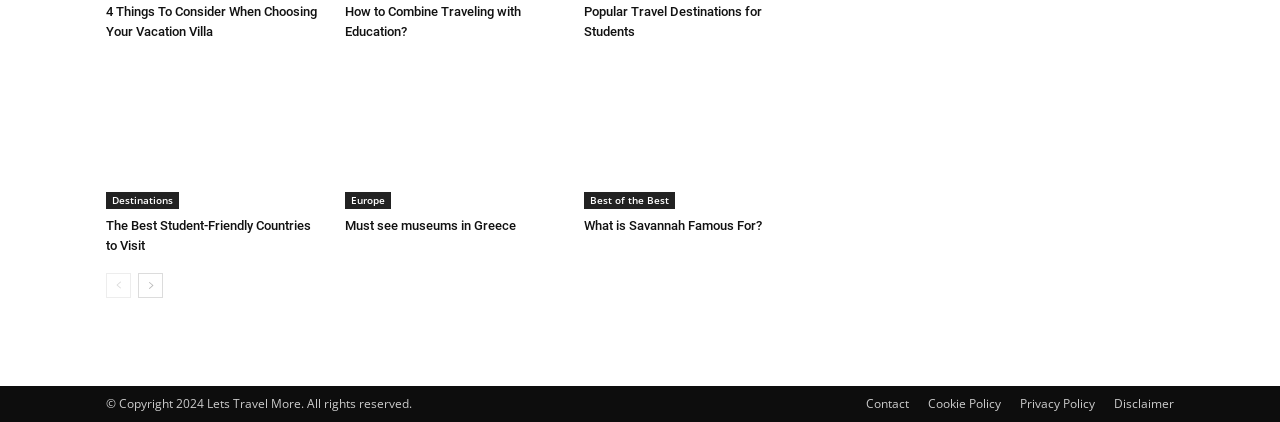Respond to the following question using a concise word or phrase: 
What is the copyright year mentioned at the bottom?

2024